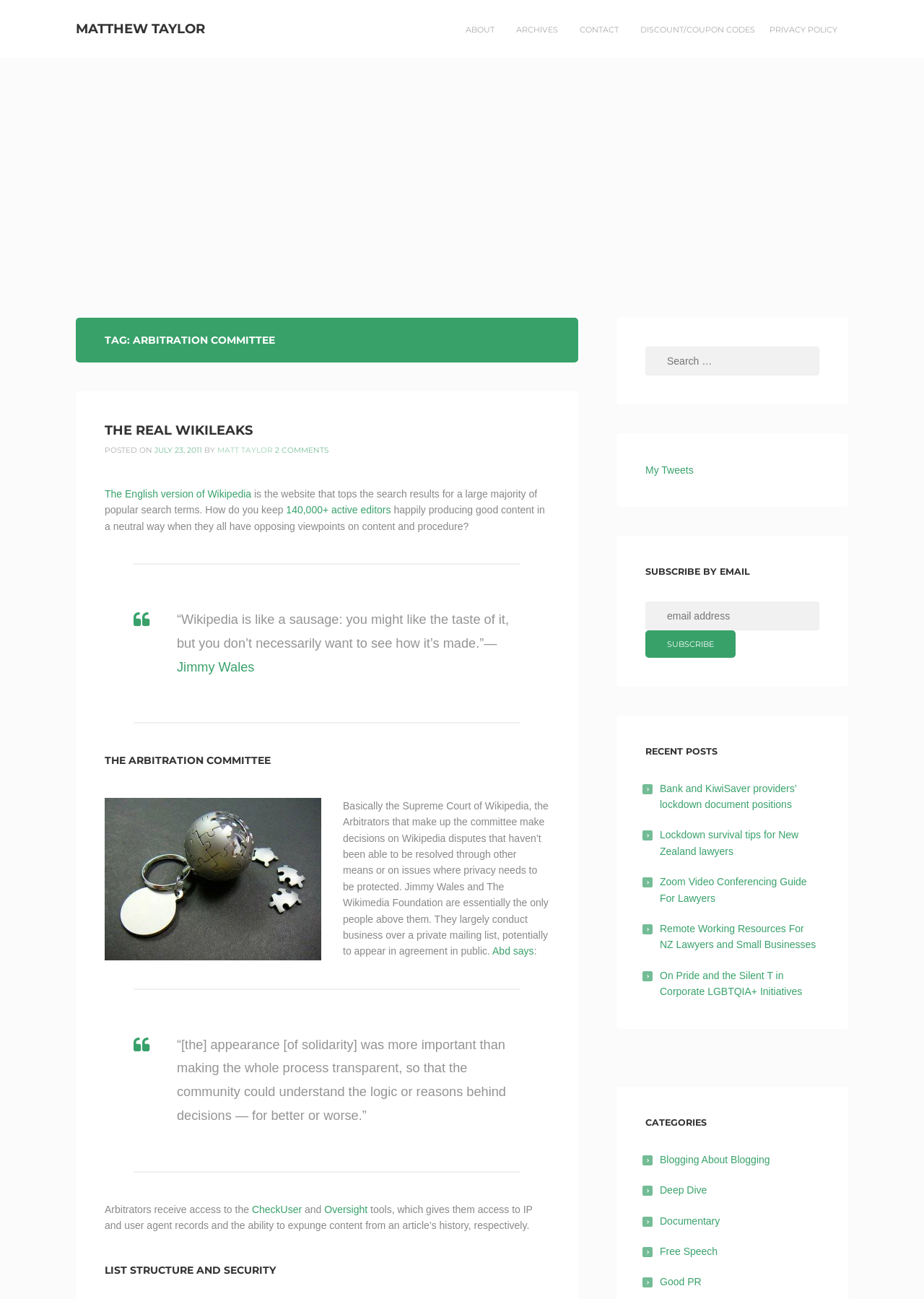Provide a comprehensive caption for the webpage.

This webpage appears to be a blog or article page, with a focus on the topic of arbitration committees, particularly in the context of Wikipedia. 

At the top of the page, there is a heading with the name "MATTHEW TAYLOR" and a link to the same name. Below this, there is a heading with the phrase "HELLO, YOU LOOK NICE TODAY". 

To the right of these headings, there is a row of links, including "ABOUT", "ARCHIVES", "CONTACT", "DISCOUNT/COUPON CODES", and "PRIVACY POLICY". 

Below these links, there is an iframe containing an advertisement. 

The main content of the page is divided into sections, with headings and subheadings. The first section has a heading "TAG: ARBITRATION COMMITTEE" and discusses the topic of arbitration committees on Wikipedia. There is a link to "THE REAL WIKILEAKS" and a heading with the same name. 

Below this, there is a section with a heading "THE ARBITRATION COMMITTEE" and an image of a Wikipedia globe keychain. This section discusses the role of the arbitration committee on Wikipedia, including their decision-making process and access to certain tools. 

Further down the page, there are sections with headings "LIST STRUCTURE AND SECURITY" and "RECENT POSTS", which appear to be related to the topic of arbitration committees and Wikipedia. 

To the right of the main content, there are several sections, including a search box, a link to "My Tweets", a section to subscribe by email, and a list of recent posts with links to other articles. There is also a list of categories, including "Blogging About Blogging", "Deep Dive", "Documentary", "Free Speech", and "Good PR".